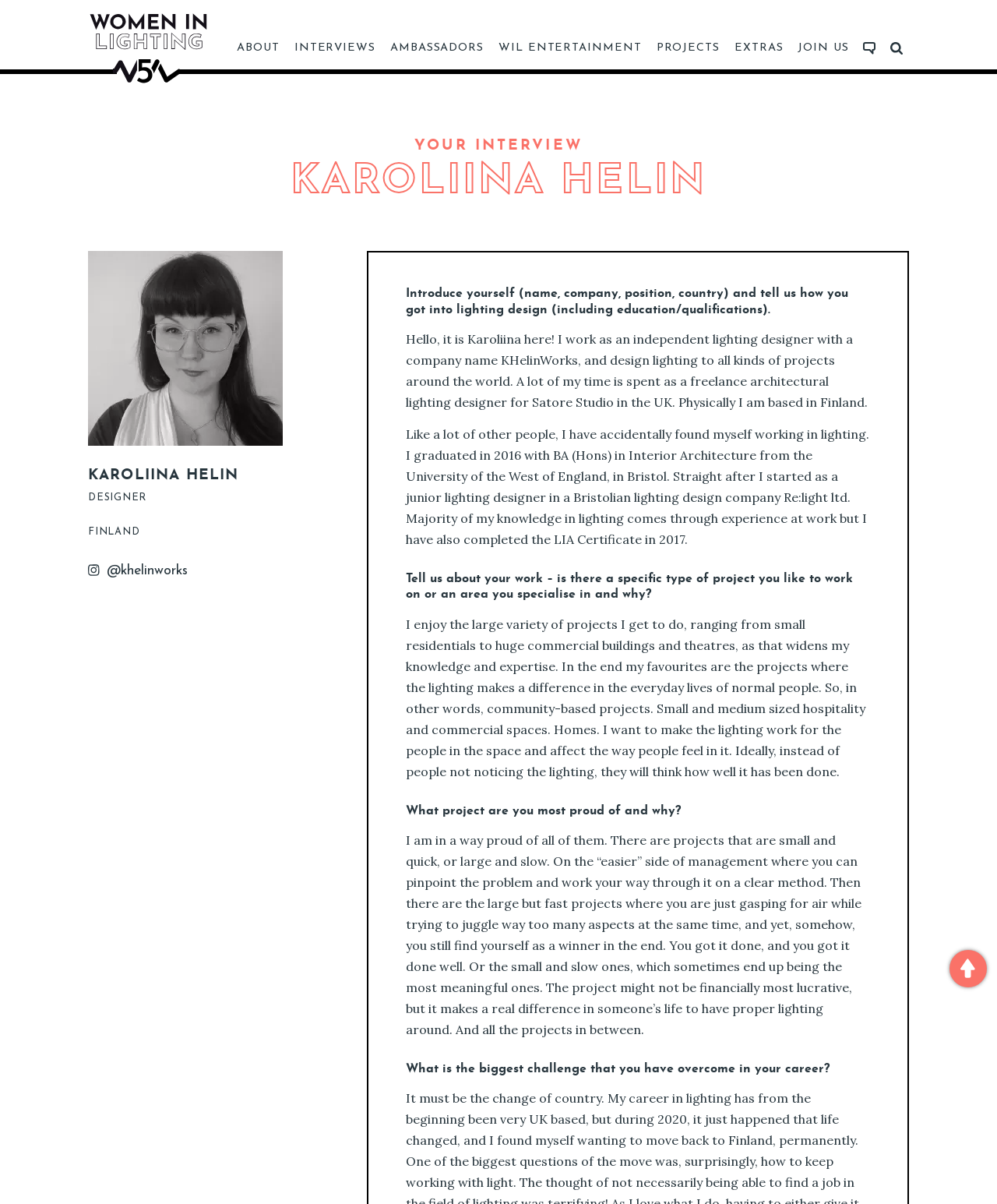Highlight the bounding box coordinates of the region I should click on to meet the following instruction: "Click on Women in Lighting".

[0.09, 0.011, 0.208, 0.069]